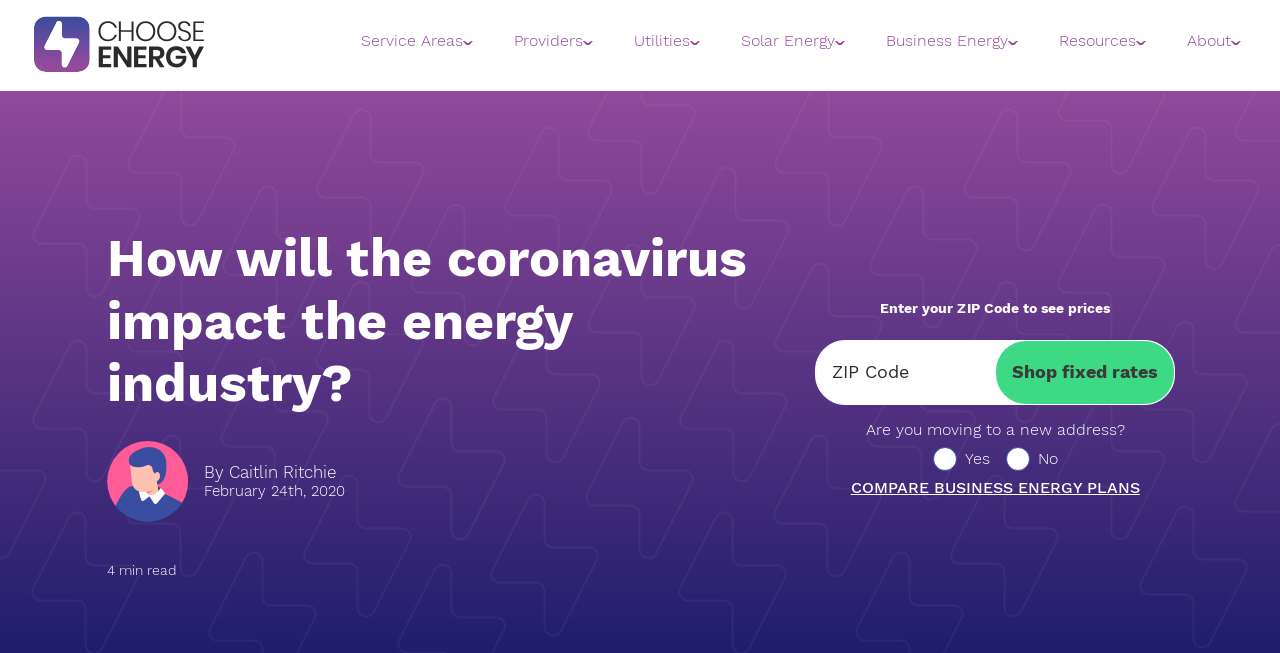Can you find the bounding box coordinates for the UI element given this description: "By Caitlin Ritchie"? Provide the coordinates as four float numbers between 0 and 1: [left, top, right, bottom].

[0.16, 0.709, 0.27, 0.739]